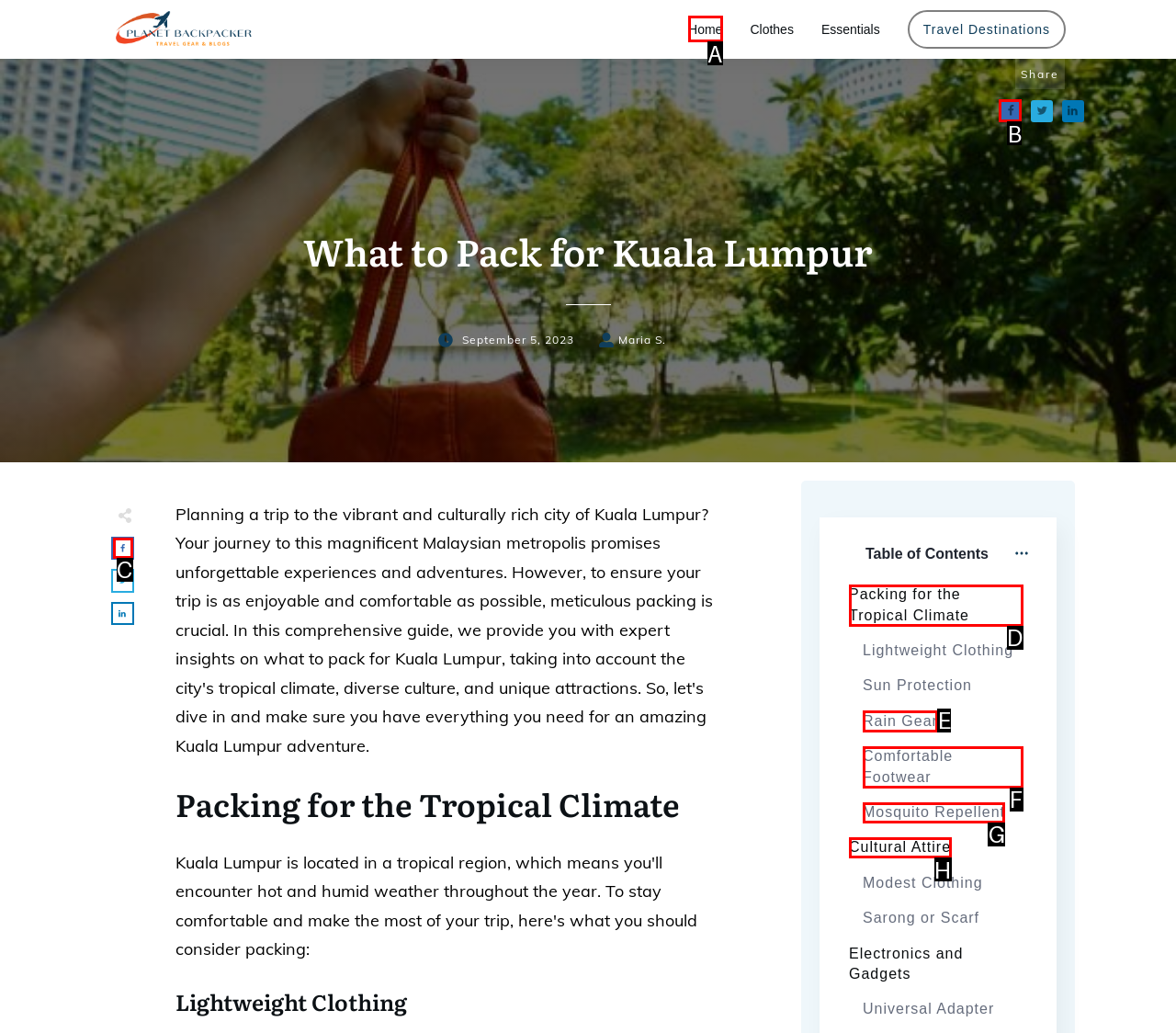Based on the description: Packing for the Tropical Climate, identify the matching lettered UI element.
Answer by indicating the letter from the choices.

D